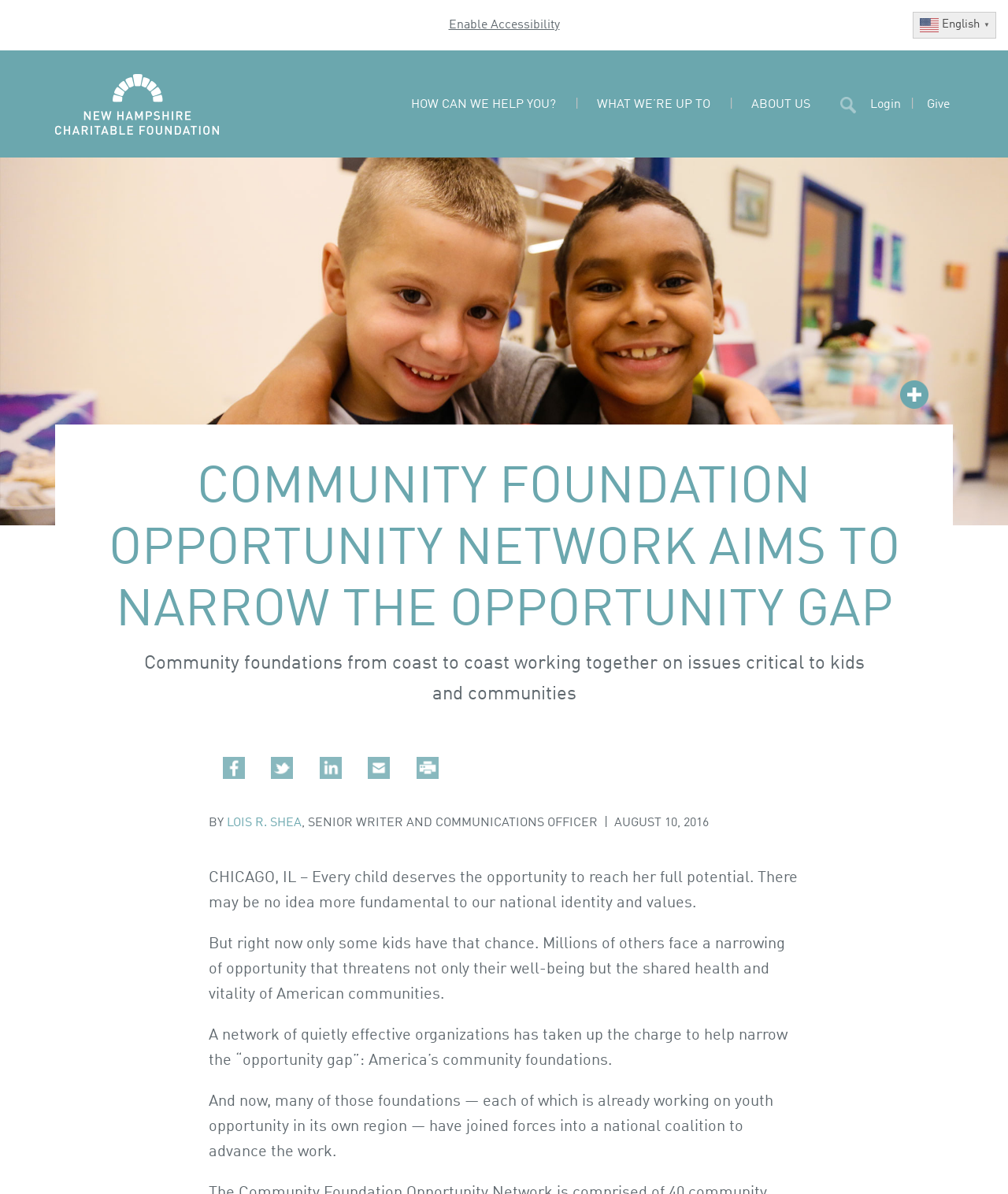Give the bounding box coordinates for the element described by: "Lois R. Shea".

[0.225, 0.684, 0.299, 0.695]